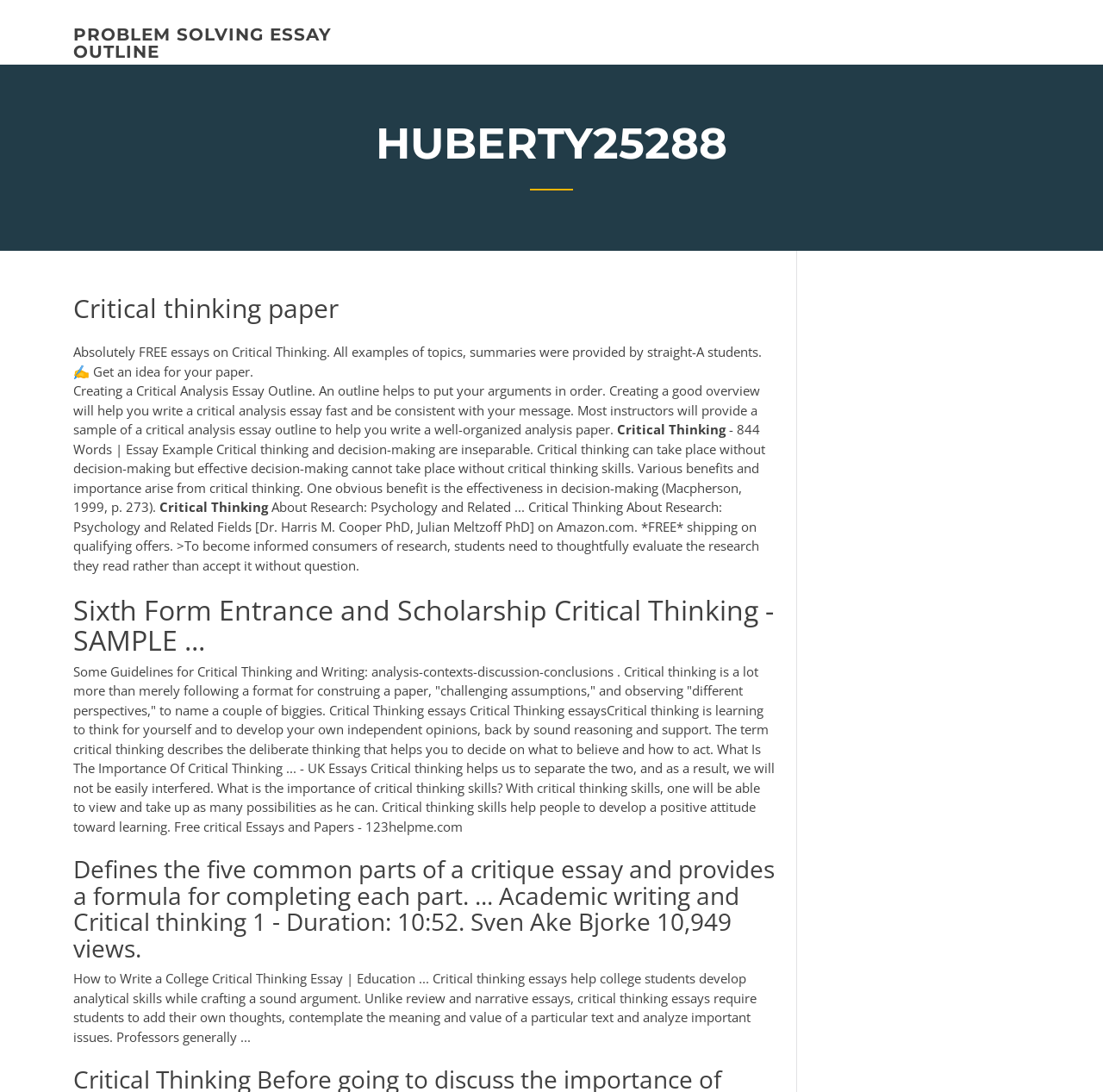Please use the details from the image to answer the following question comprehensively:
What is the importance of critical thinking skills?

Based on the static text element, critical thinking skills help people to develop a positive attitude toward learning, and they also enable individuals to view and take up multiple possibilities.